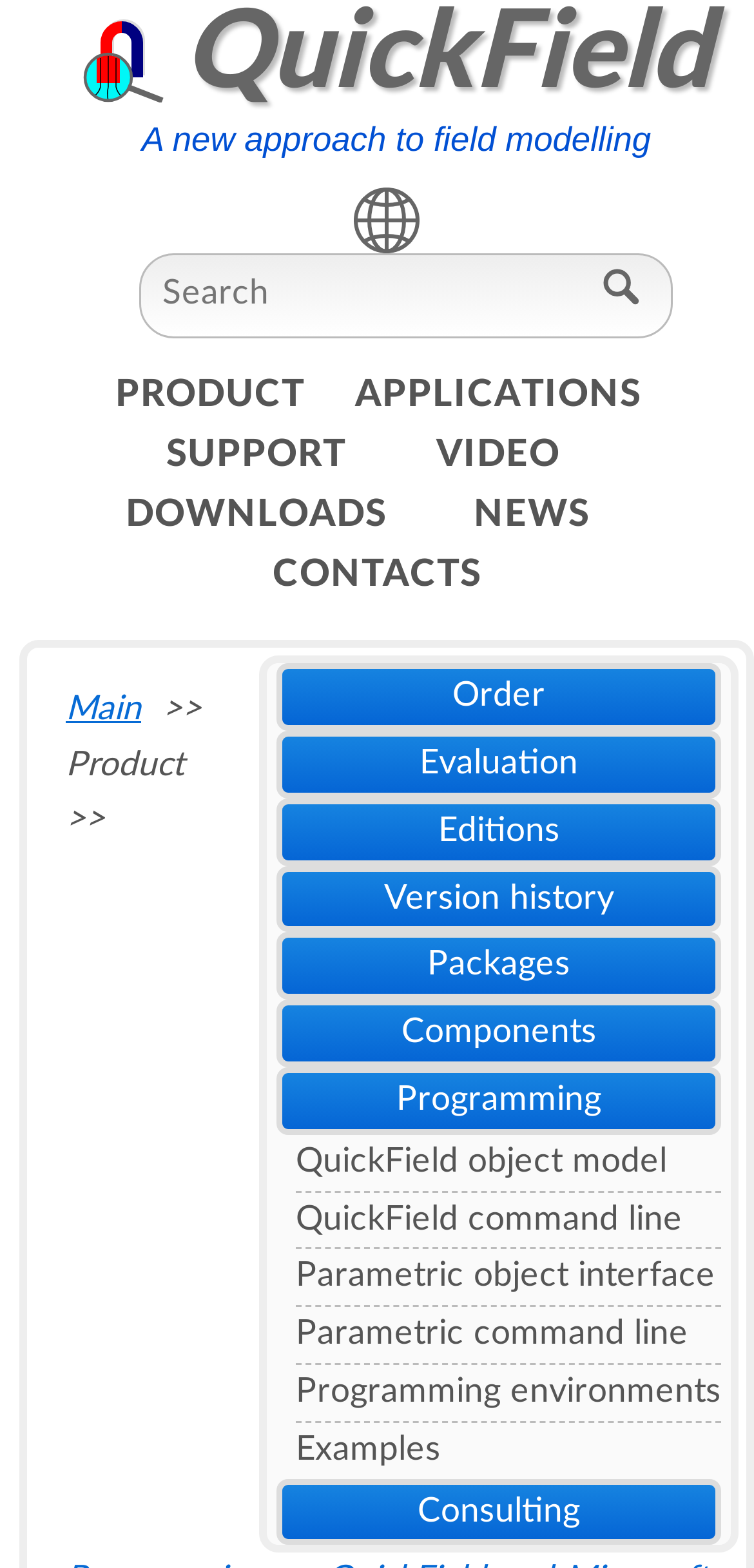Identify the bounding box for the described UI element: "What to Expect".

None